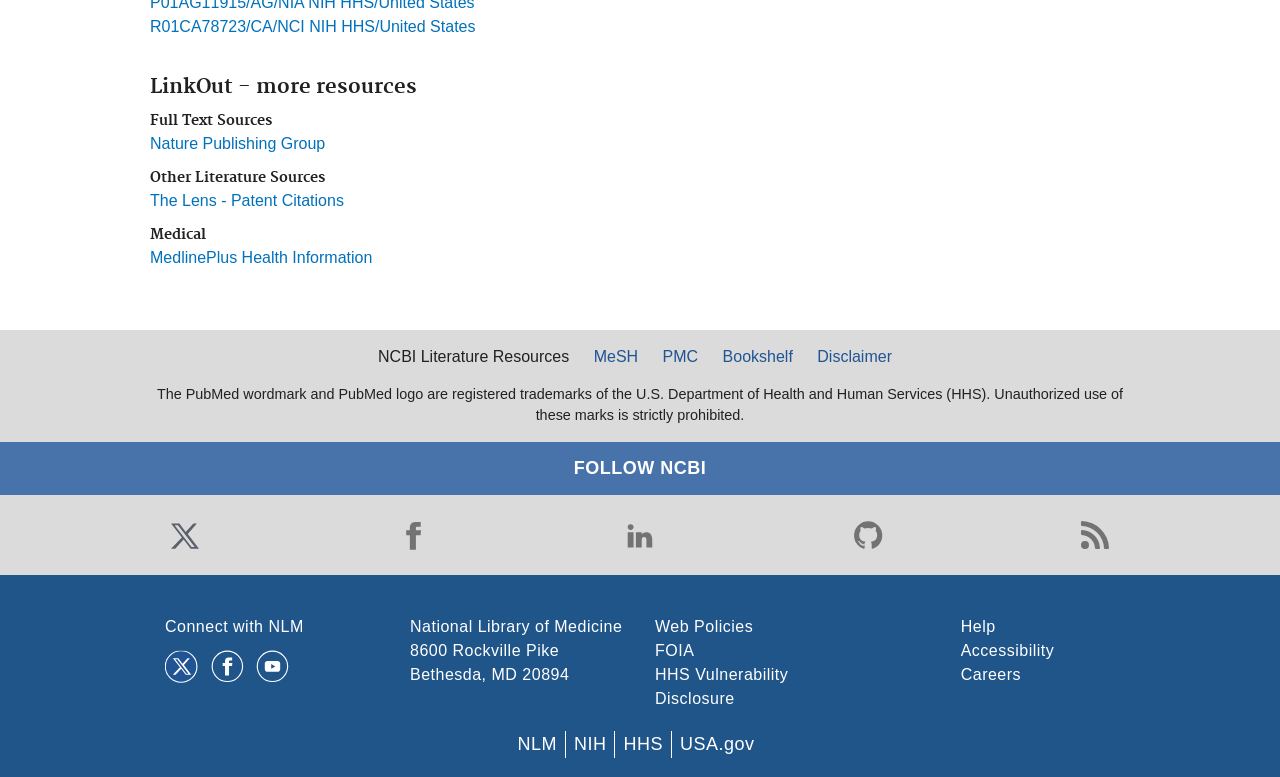Locate the bounding box coordinates of the clickable part needed for the task: "Connect with NLM".

[0.129, 0.795, 0.237, 0.817]